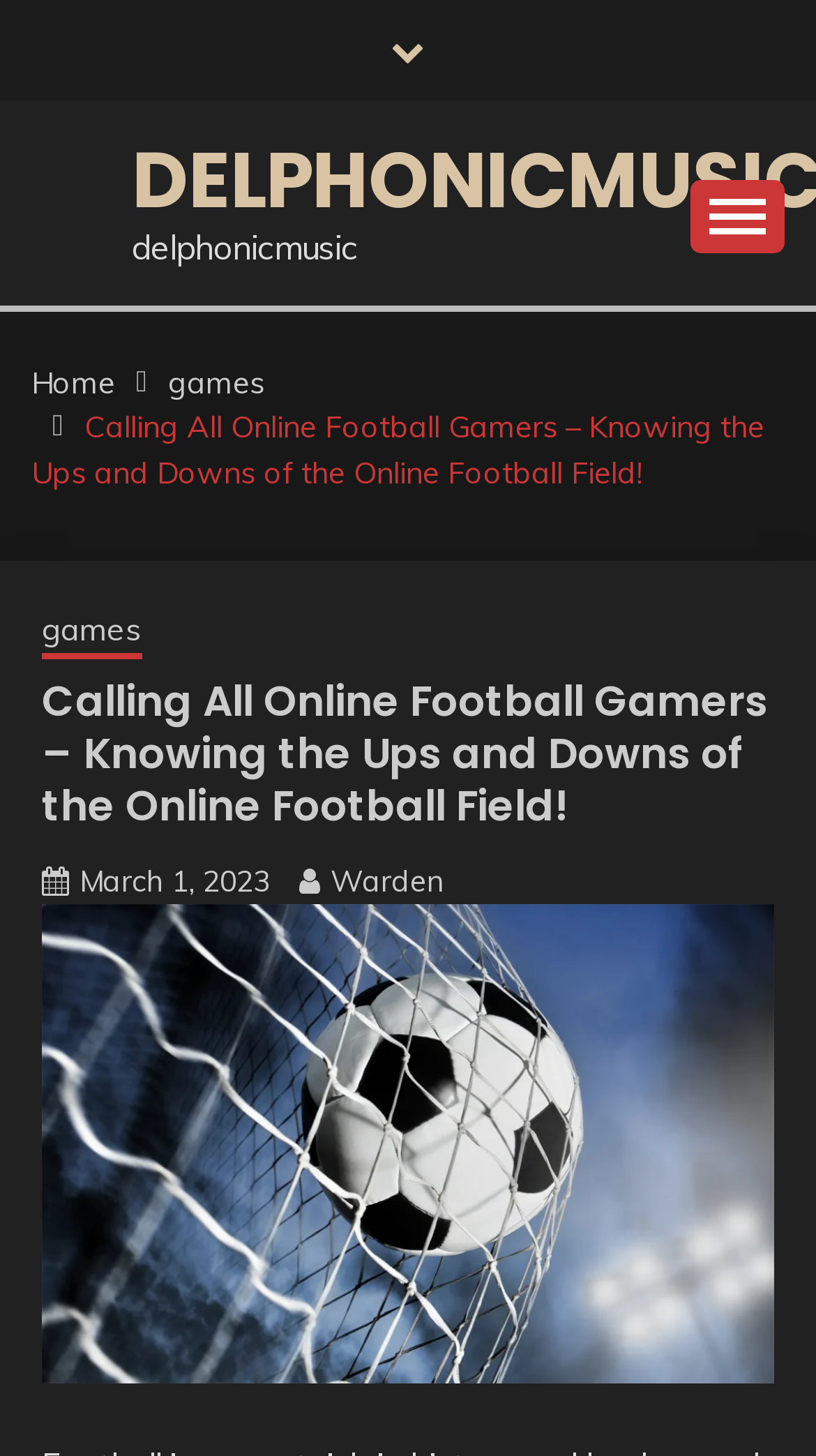Based on the element description games, identify the bounding box of the UI element in the given webpage screenshot. The coordinates should be in the format (top-left x, top-left y, bottom-right x, bottom-right y) and must be between 0 and 1.

[0.206, 0.25, 0.324, 0.276]